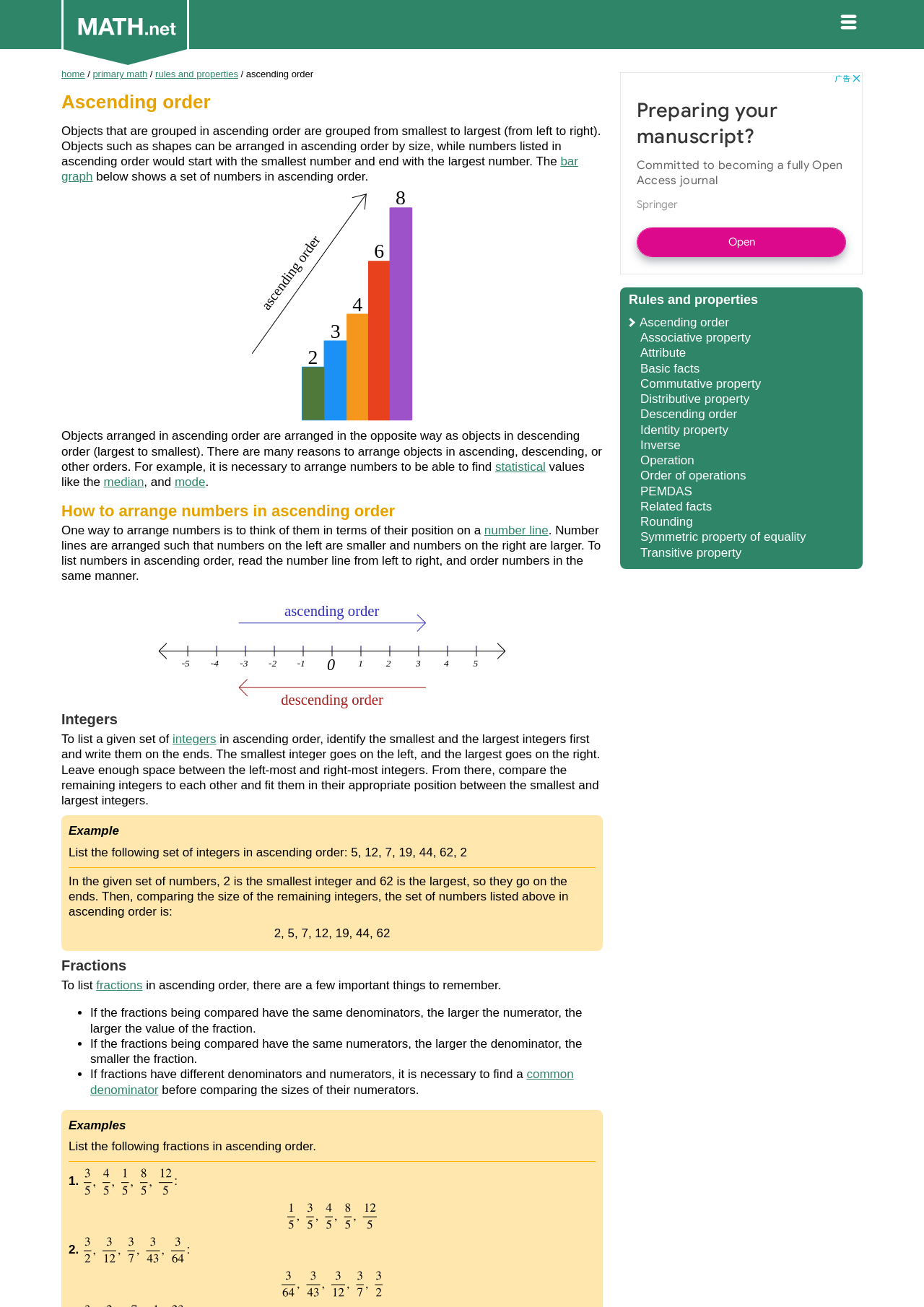Provide an in-depth description of the elements and layout of the webpage.

The webpage is about "Ascending Order" and has a menu icon at the top right corner. Below the menu icon, there is a header section with a link to "Math.net" and a navigation menu with links to "Home", "Primary Math", and "Rules and Properties". 

The main content of the webpage is divided into several sections. The first section explains what ascending order means, stating that objects are arranged from smallest to largest, and provides an example of a set of numbers in ascending order. 

Below this section, there is a figure showing a set of numbers in ascending order. The next section explains the concept of ascending order in relation to descending order and provides reasons for arranging objects in ascending or descending order. 

The webpage then has a section on "How to arrange numbers in ascending order", which explains that one way to do this is to think of numbers in terms of their position on a number line. This section also includes a figure showing a number line. 

The following sections focus on arranging integers and fractions in ascending order, providing explanations, examples, and rules to follow. The section on integers explains how to identify the smallest and largest integers and then compare the remaining integers to fit them in their appropriate positions. The section on fractions explains how to compare fractions with the same denominators or numerators and how to find a common denominator when necessary. 

The webpage also has a section with links to related topics, such as "Associative property", "Commutative property", and "Descending order", among others. Additionally, there is an advertisement iframe at the bottom right corner of the webpage.